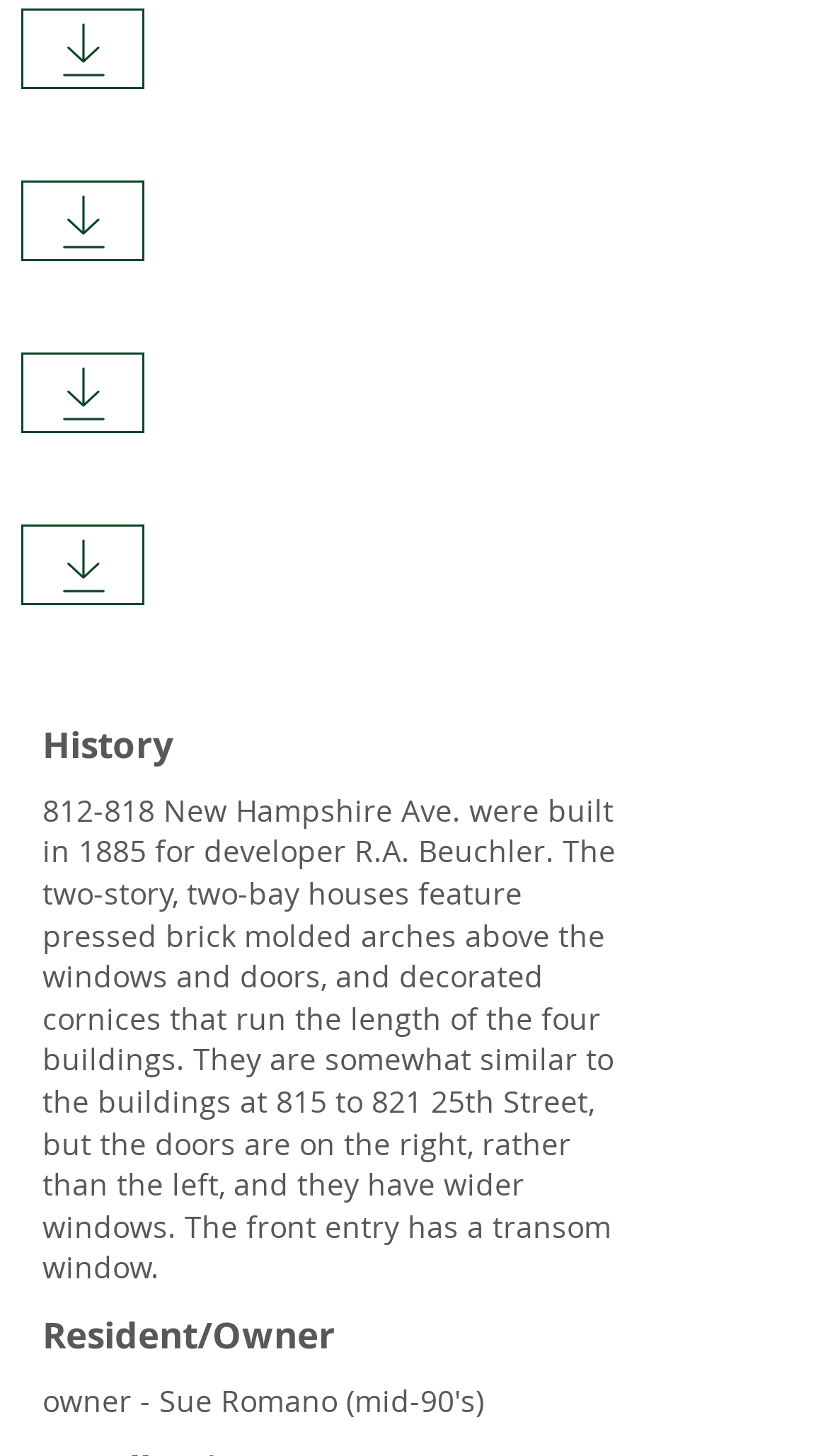Please indicate the bounding box coordinates for the clickable area to complete the following task: "Download a file". The coordinates should be specified as four float numbers between 0 and 1, i.e., [left, top, right, bottom].

[0.026, 0.006, 0.174, 0.061]